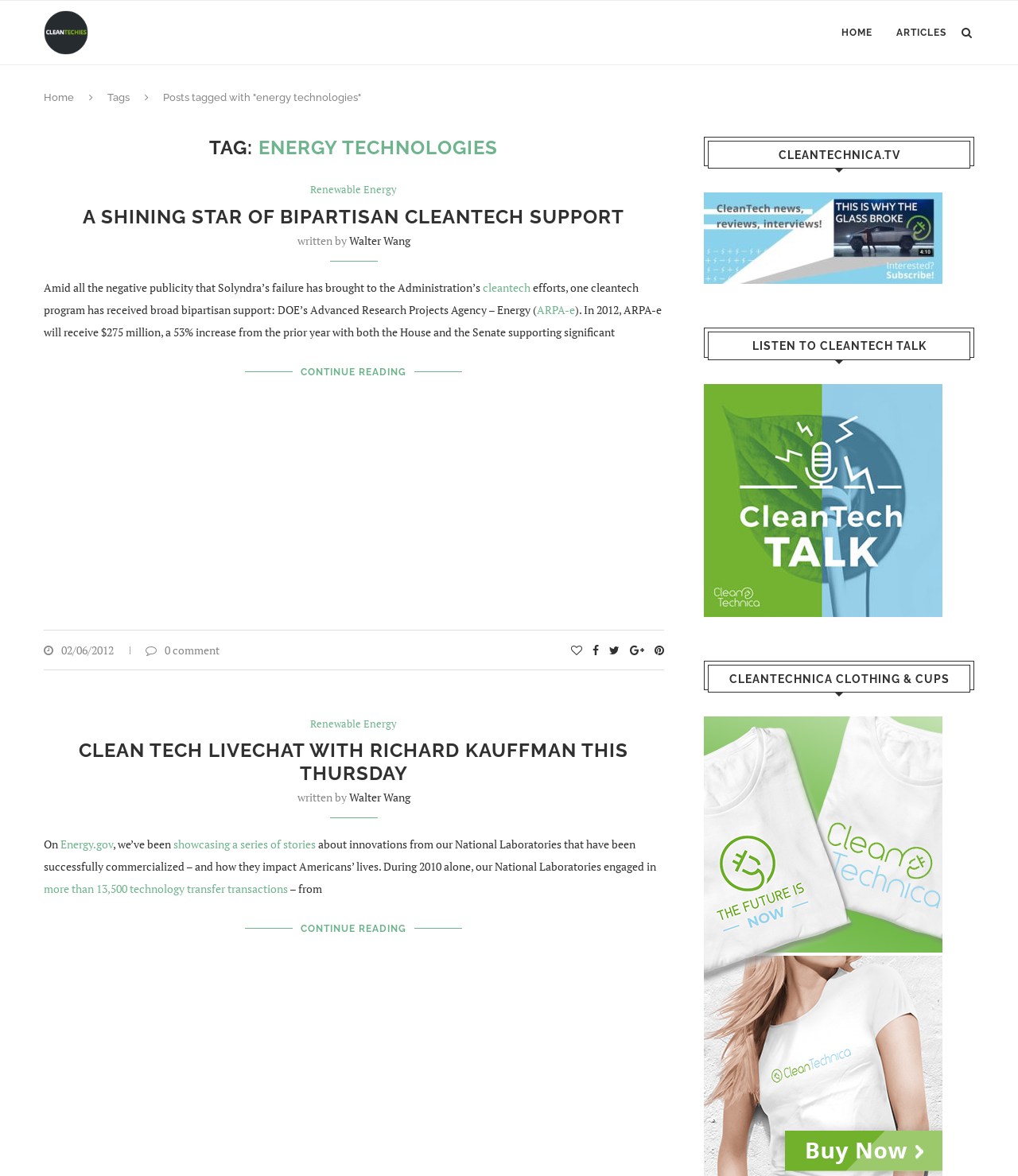Kindly determine the bounding box coordinates of the area that needs to be clicked to fulfill this instruction: "View the 'CLEANTECHNICA.TV' section".

[0.695, 0.12, 0.953, 0.144]